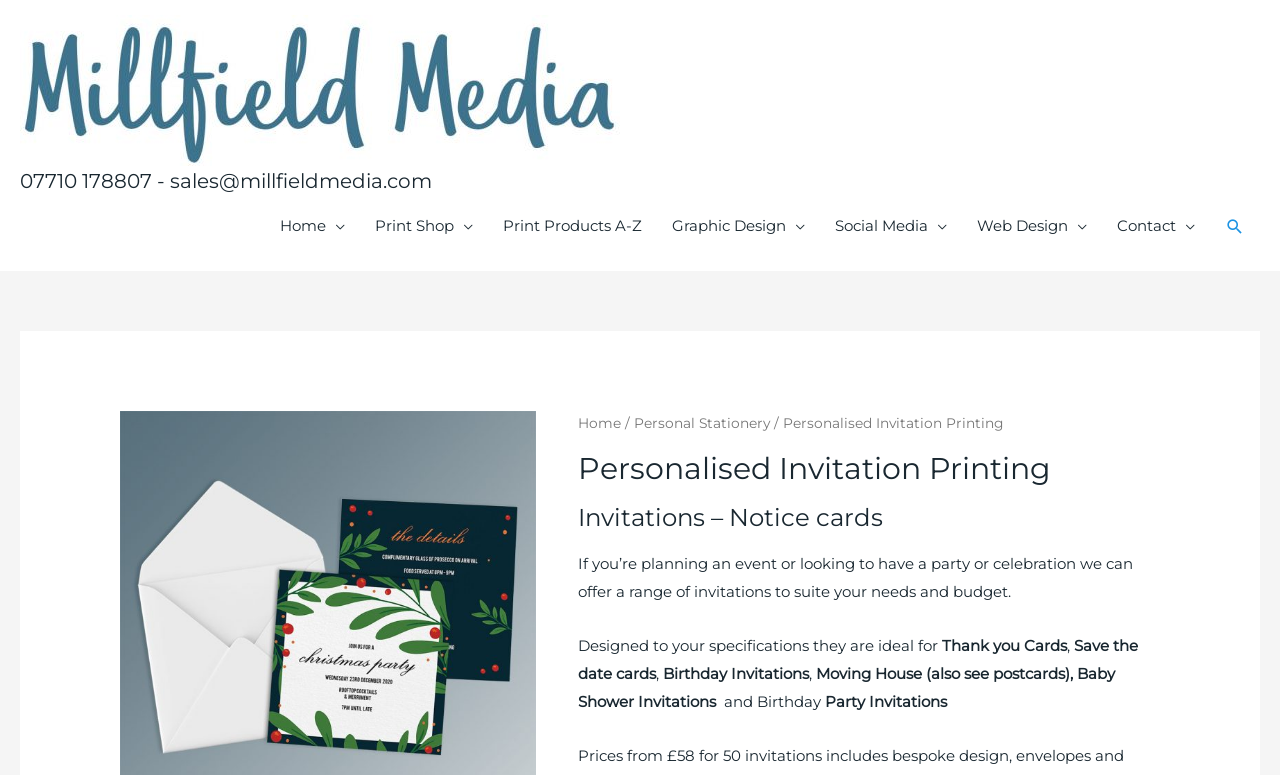Please find the bounding box coordinates for the clickable element needed to perform this instruction: "Click on the 'Home' link".

[0.207, 0.253, 0.281, 0.33]